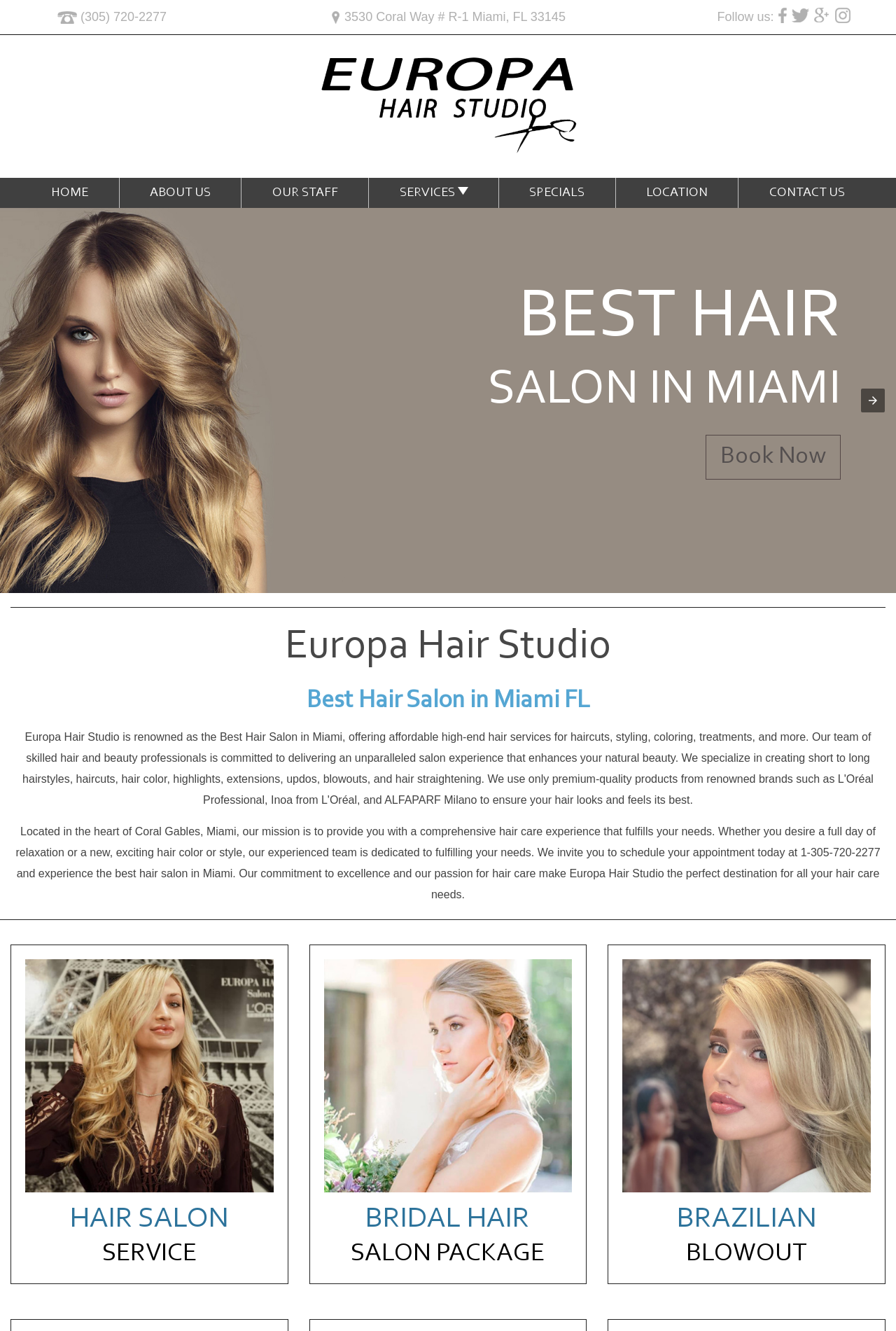Please mark the bounding box coordinates of the area that should be clicked to carry out the instruction: "View the 'Recent Posts'".

None